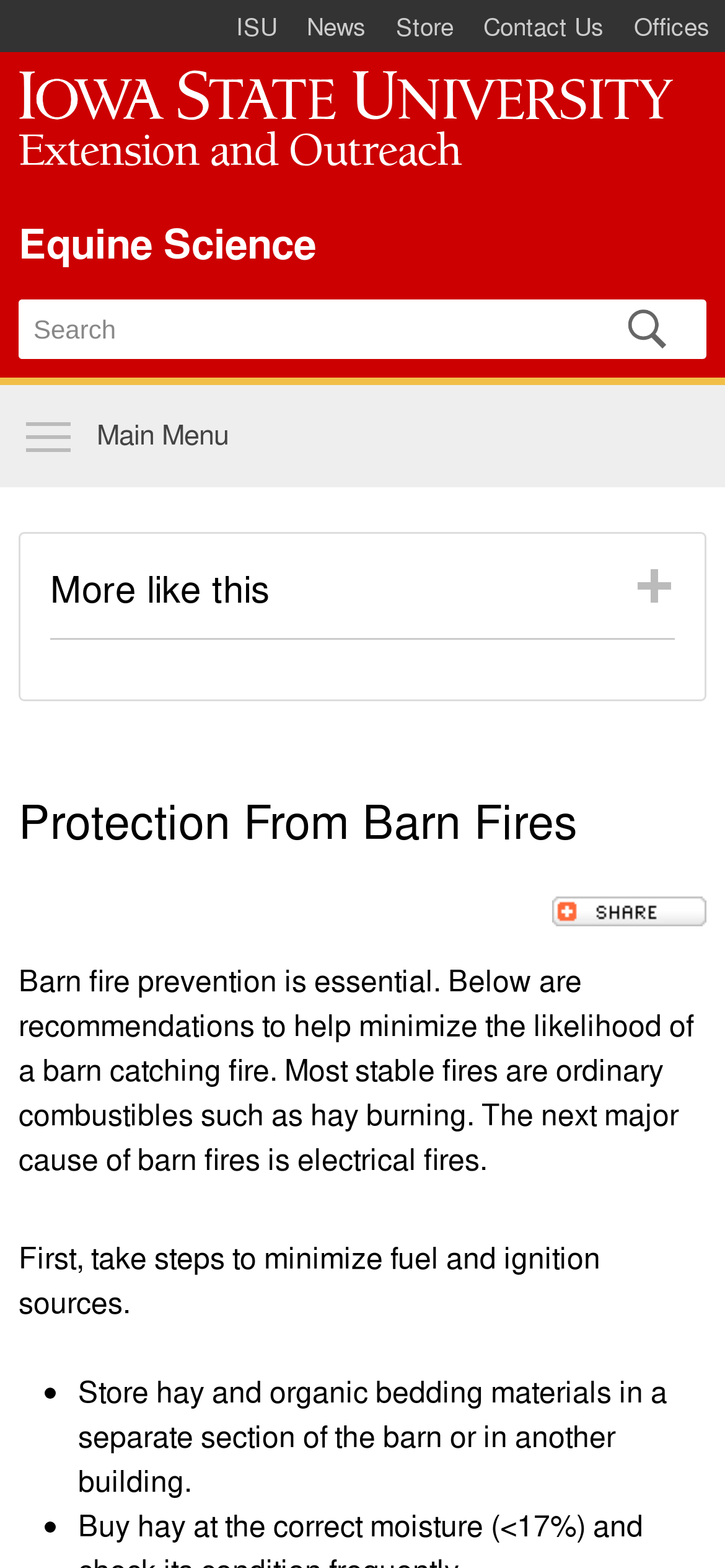Ascertain the bounding box coordinates for the UI element detailed here: "alt="Share page with AddThis"". The coordinates should be provided as [left, top, right, bottom] with each value being a float between 0 and 1.

[0.762, 0.563, 0.974, 0.605]